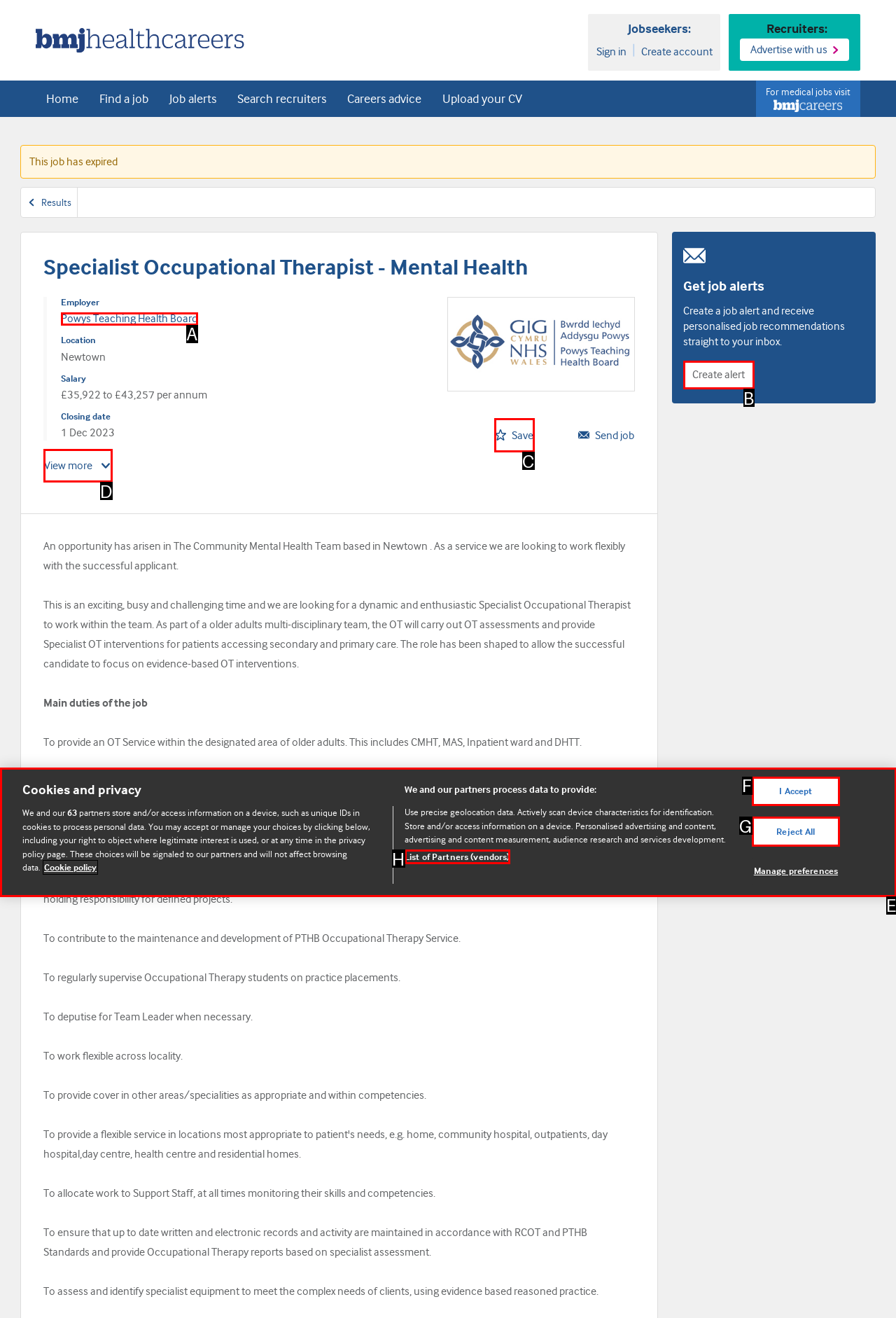Point out which HTML element you should click to fulfill the task: View more.
Provide the option's letter from the given choices.

D